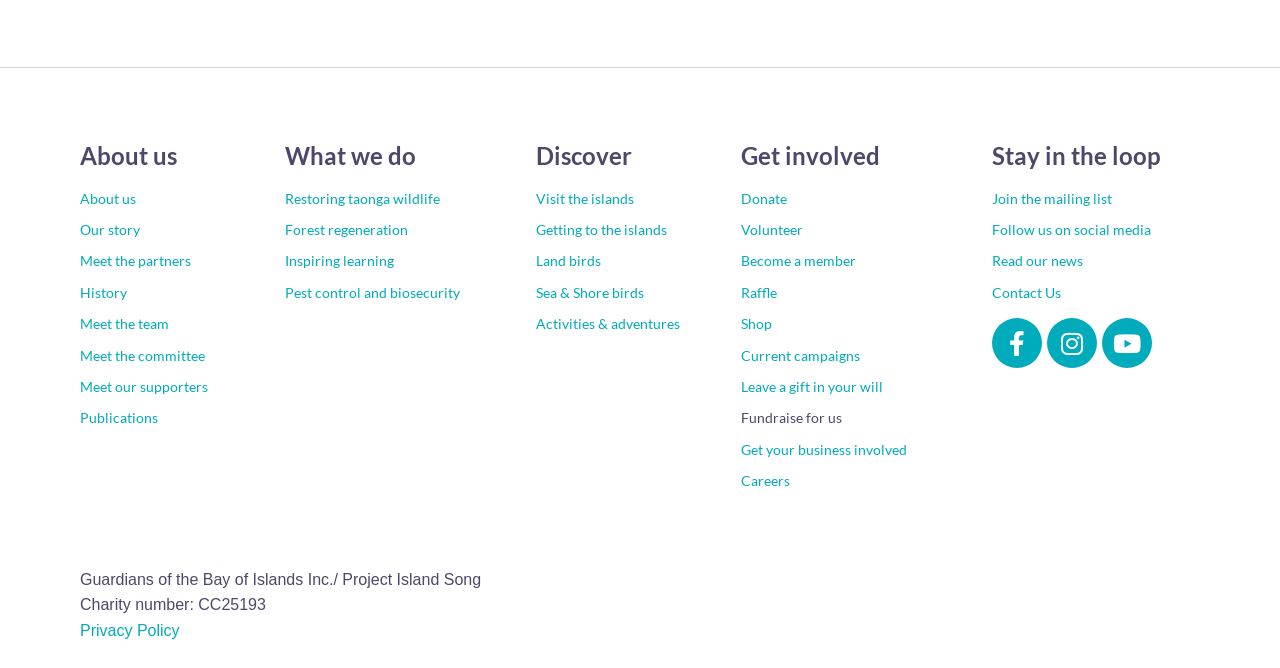Please identify the bounding box coordinates of the region to click in order to complete the task: "Follow the organization on Facebook". The coordinates must be four float numbers between 0 and 1, specified as [left, top, right, bottom].

[0.775, 0.476, 0.814, 0.551]